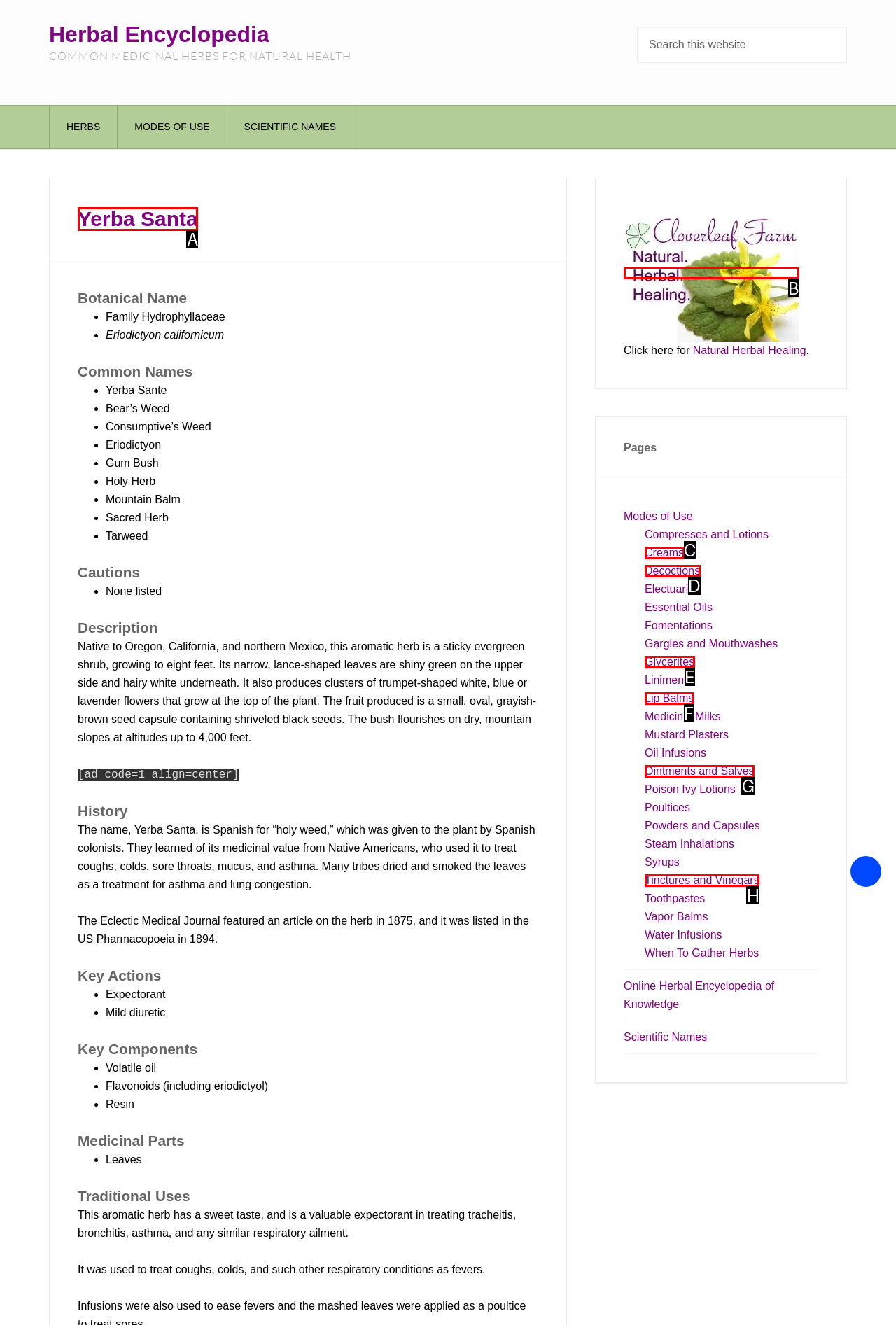Match the option to the description: Decoctions
State the letter of the correct option from the available choices.

D